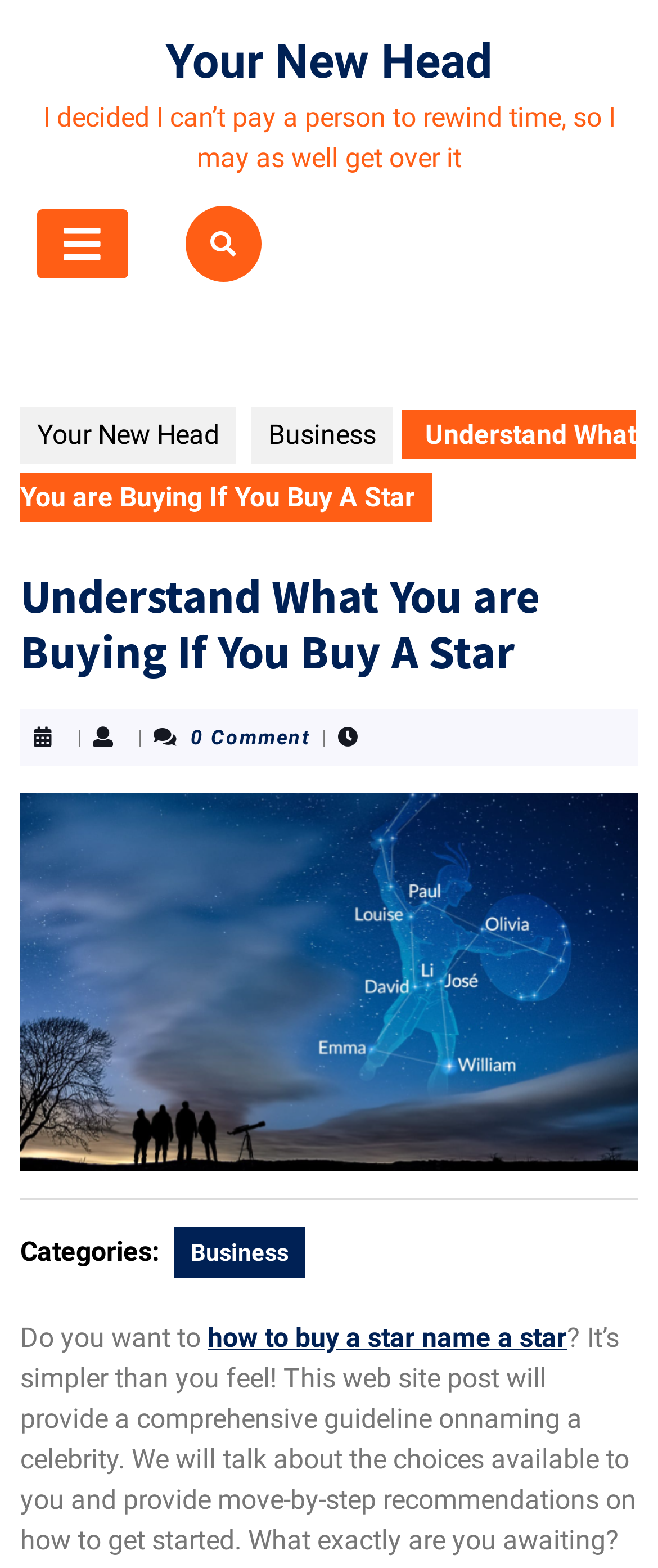What is the name of the link related to buying a star?
Your answer should be a single word or phrase derived from the screenshot.

how to buy a star name a star